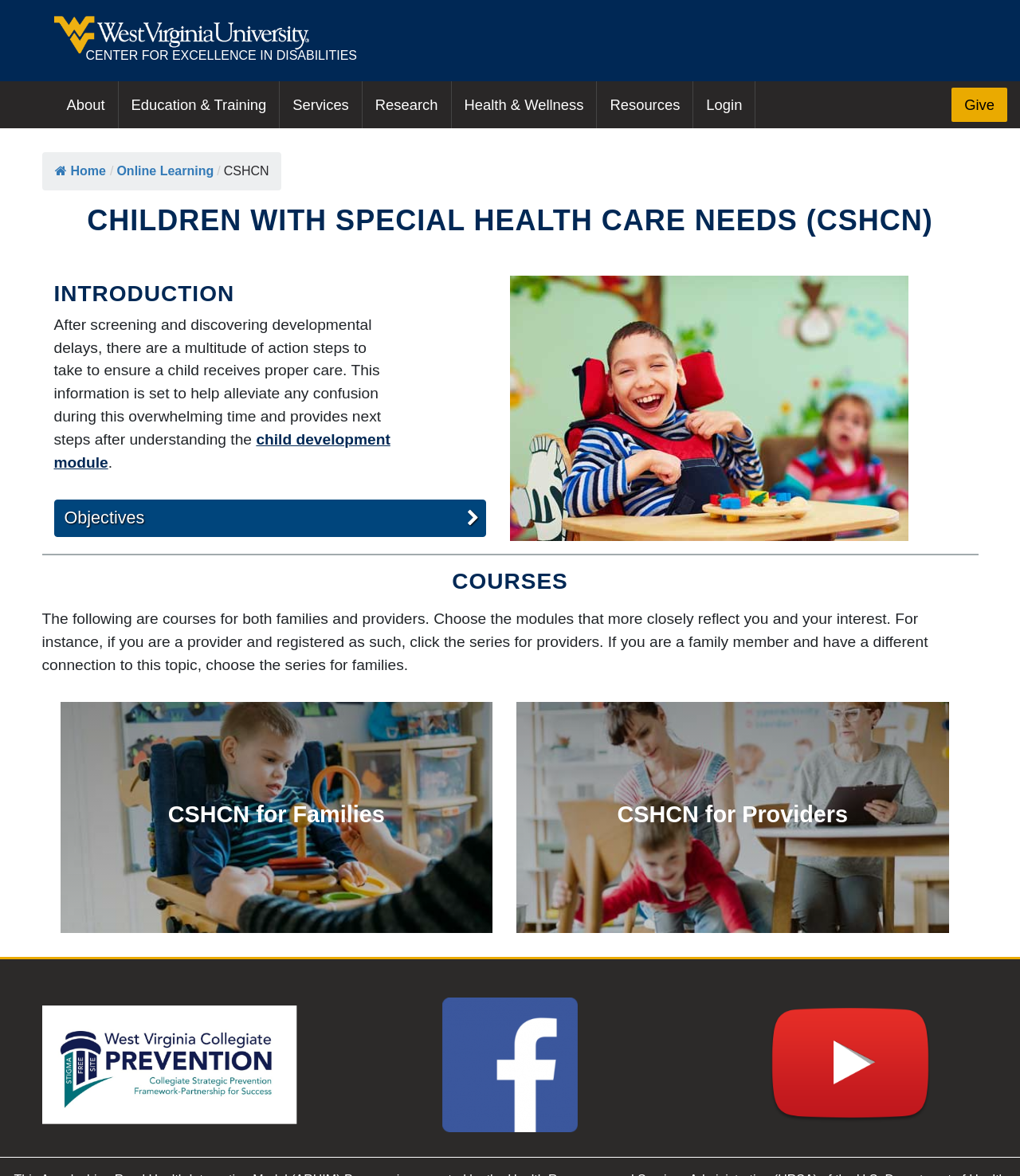Please specify the coordinates of the bounding box for the element that should be clicked to carry out this instruction: "Watch IMPACT WV YouTube playlist". The coordinates must be four float numbers between 0 and 1, formatted as [left, top, right, bottom].

[0.755, 0.899, 0.911, 0.91]